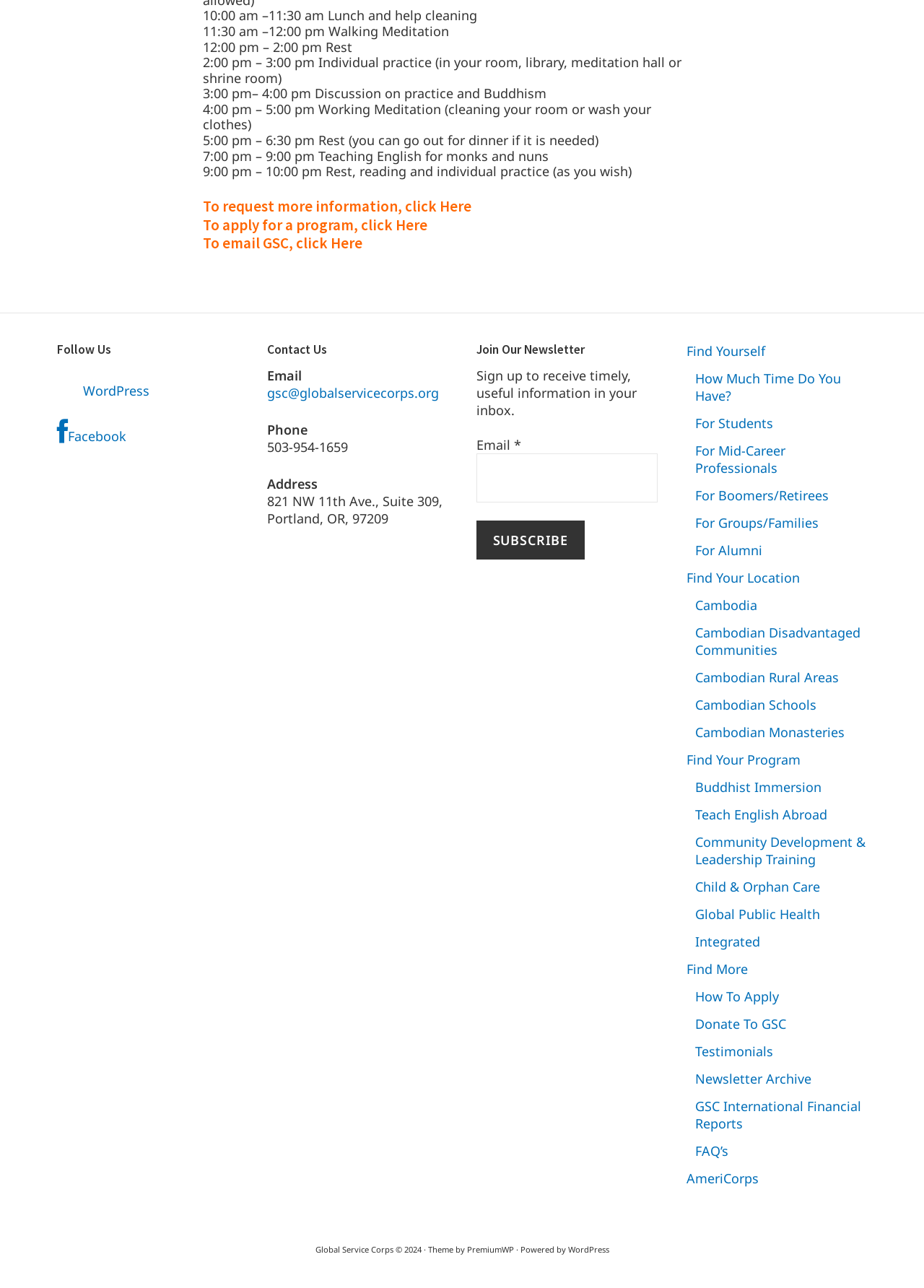Identify the bounding box coordinates of the clickable section necessary to follow the following instruction: "Apply for a program". The coordinates should be presented as four float numbers from 0 to 1, i.e., [left, top, right, bottom].

[0.428, 0.167, 0.462, 0.182]